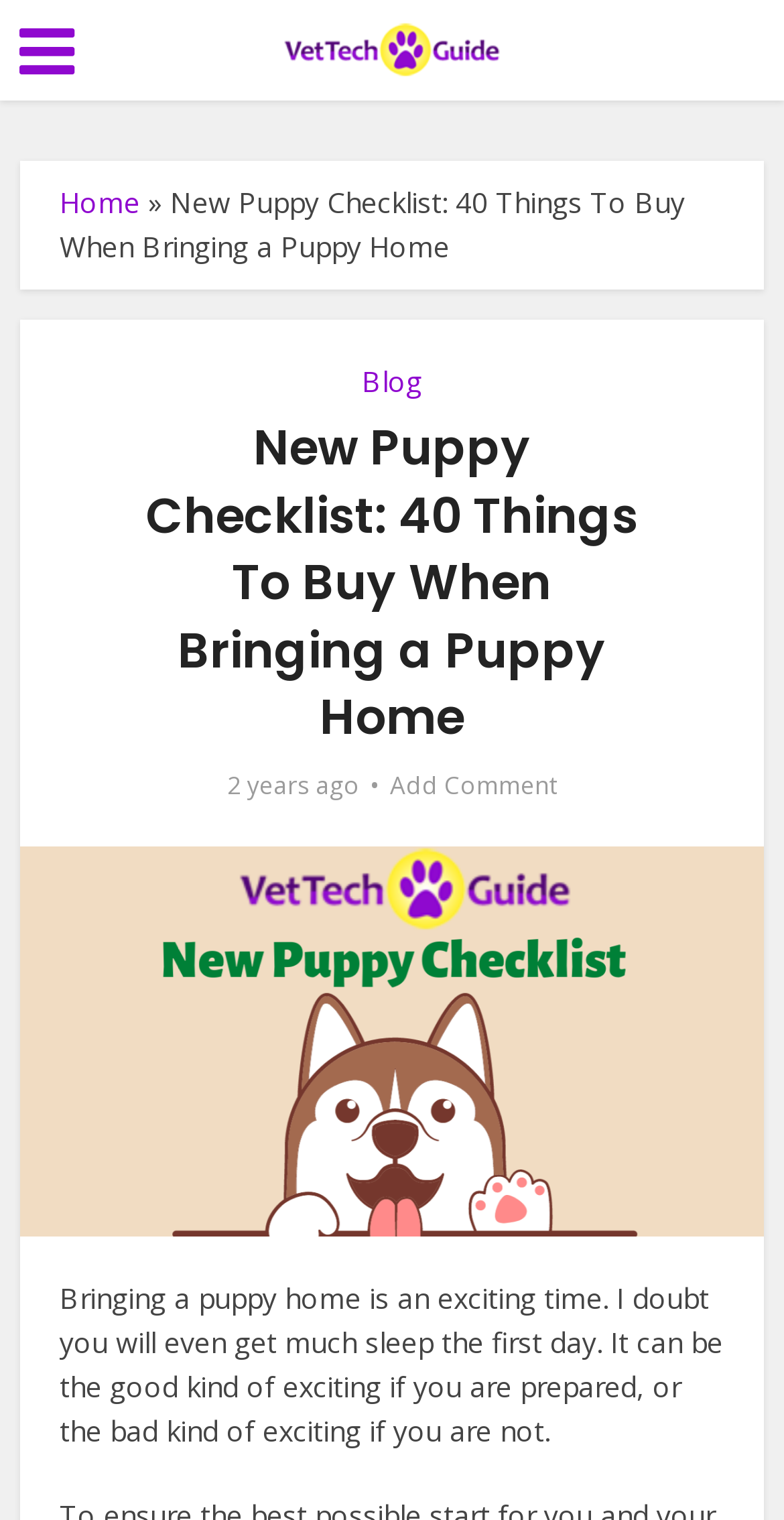How old is the article?
Using the image as a reference, deliver a detailed and thorough answer to the question.

The age of the article can be determined by looking at the text '2 years ago' which is located below the heading of the article.